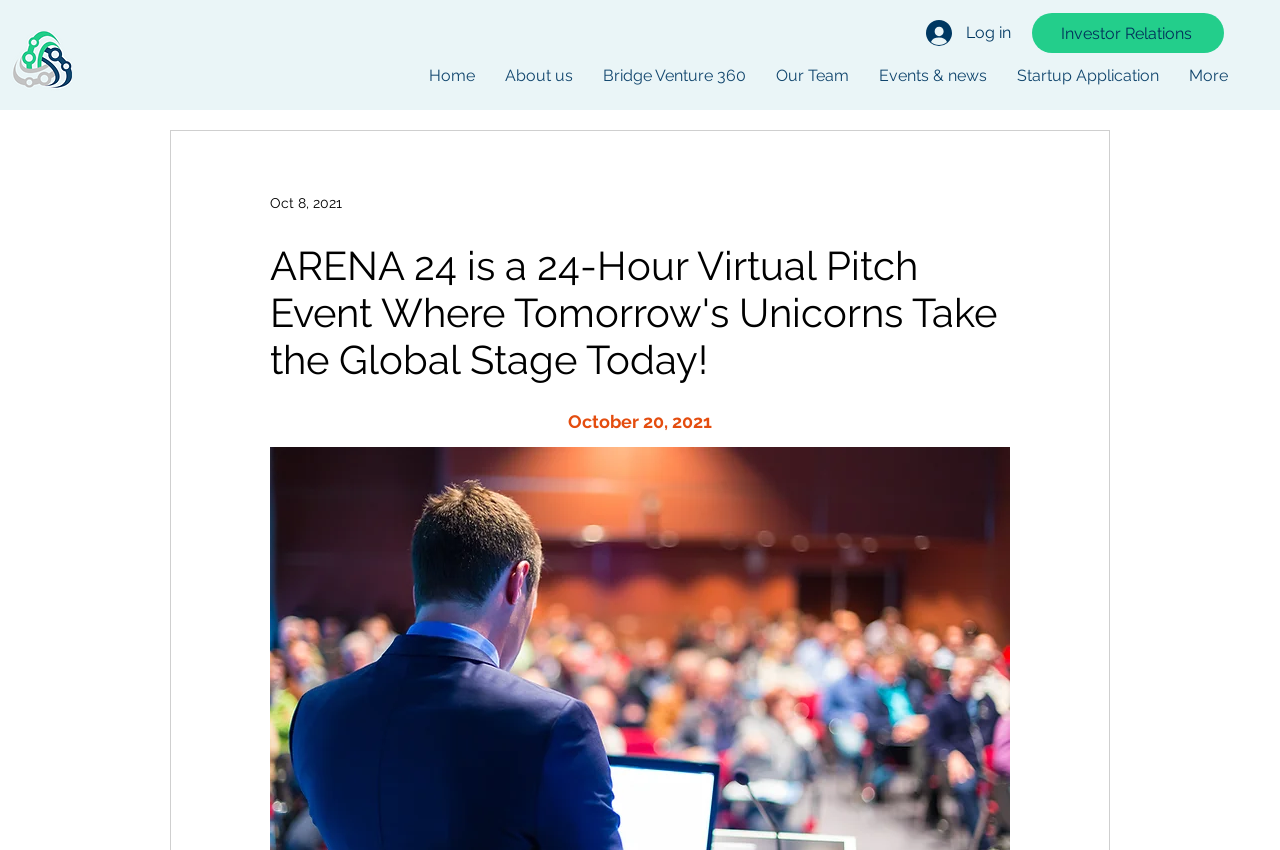How many navigation links are there?
Based on the visual details in the image, please answer the question thoroughly.

The navigation links can be found in the navigation element with the text 'Site'. This element has 7 child links, which are 'Home', 'About us', 'Bridge Venture 360', 'Our Team', 'Events & news', 'Startup Application', and 'More'. These links are likely used to navigate to different sections of the website.